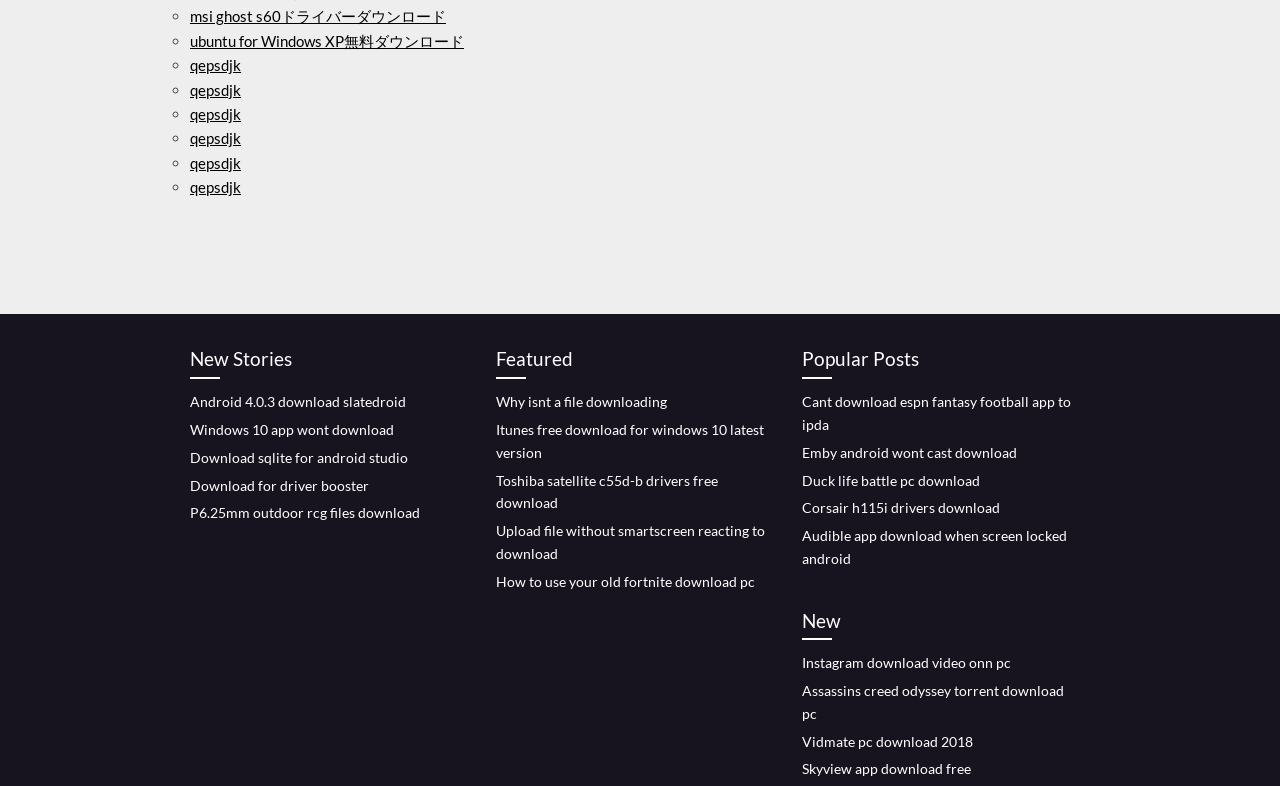Please specify the bounding box coordinates of the area that should be clicked to accomplish the following instruction: "Download msi ghost s60 driver". The coordinates should consist of four float numbers between 0 and 1, i.e., [left, top, right, bottom].

[0.148, 0.009, 0.348, 0.032]